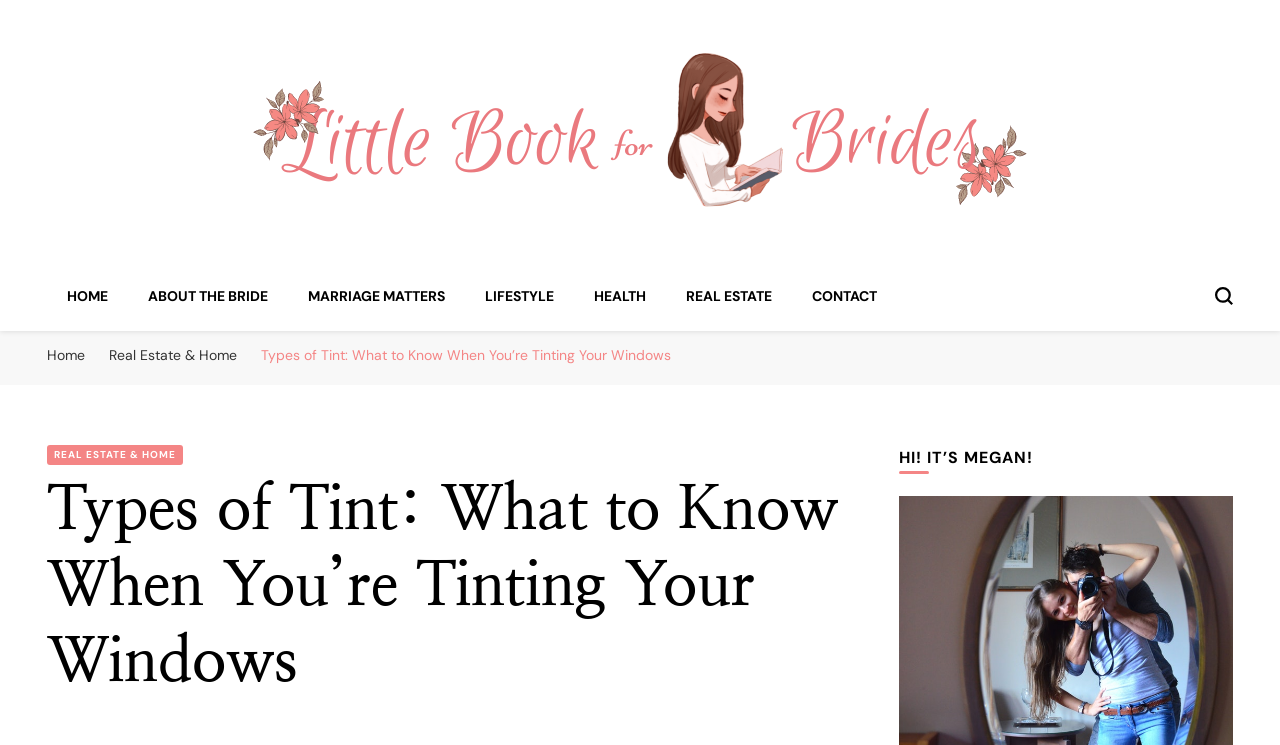Reply to the question with a brief word or phrase: What is the topic of the current webpage?

Window Tint